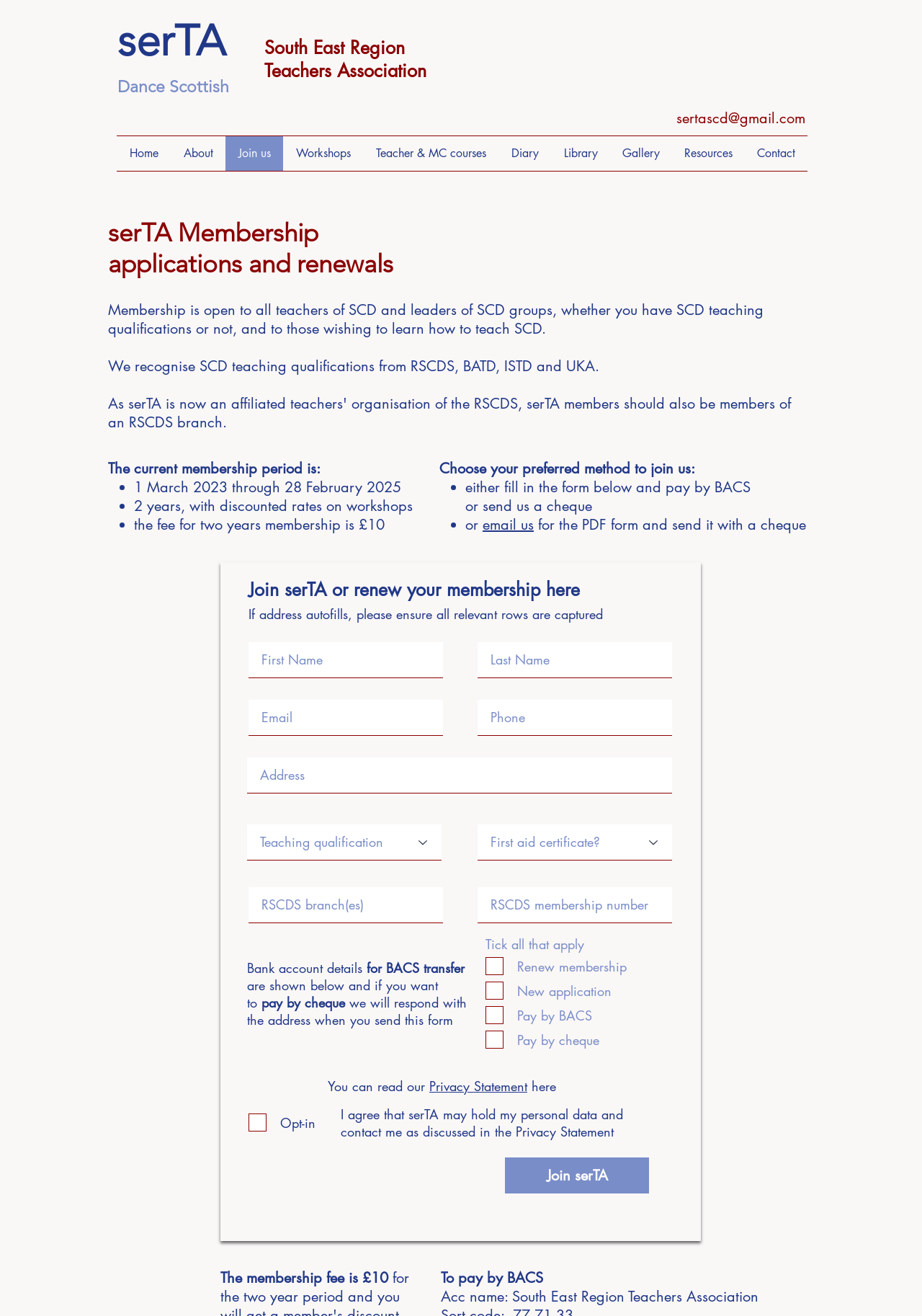Given the content of the image, can you provide a detailed answer to the question?
What is the membership period?

The membership period can be found in the static text element with ID 329, which is a list item describing the current membership period.